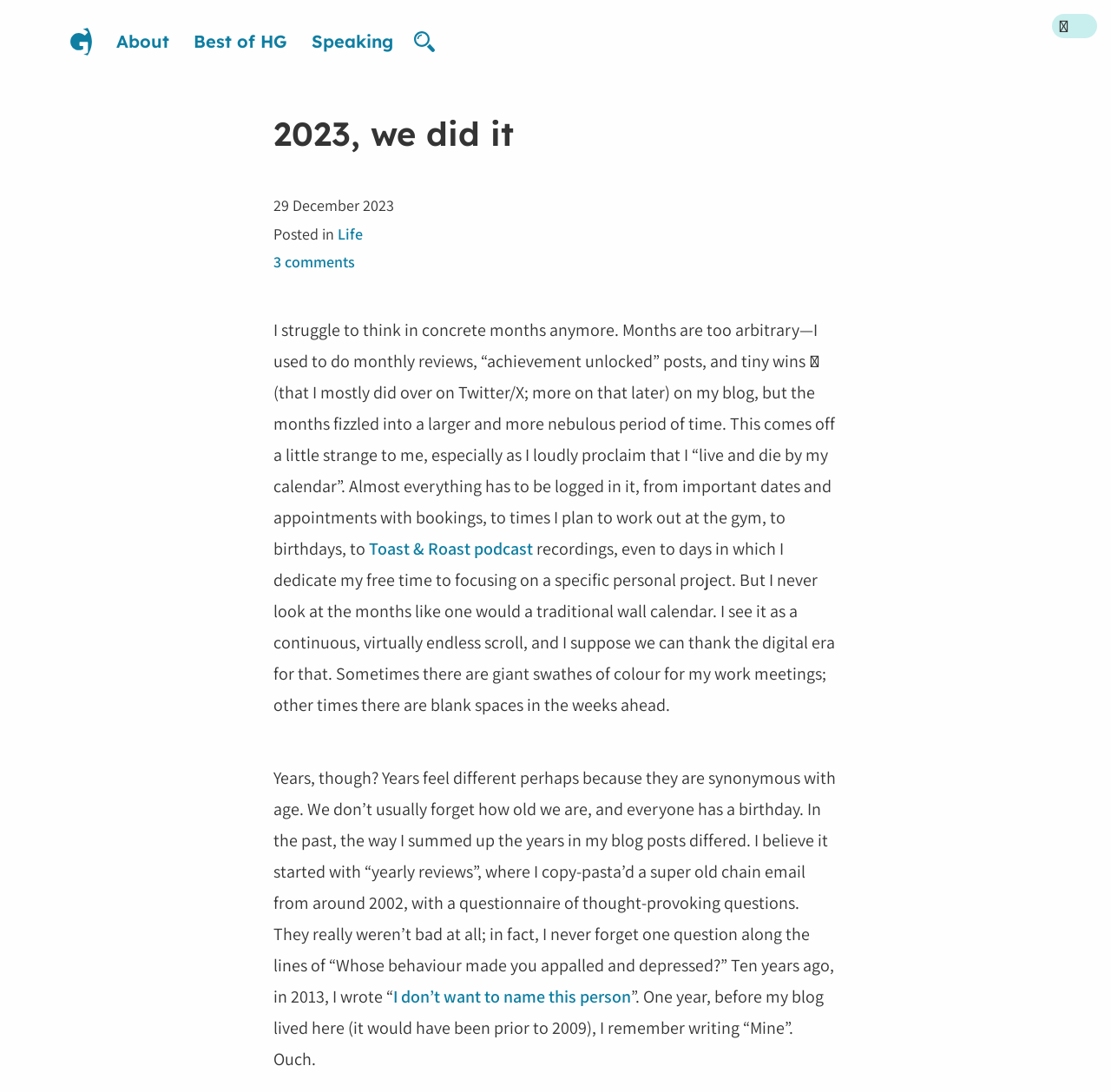Please specify the bounding box coordinates in the format (top-left x, top-left y, bottom-right x, bottom-right y), with values ranging from 0 to 1. Identify the bounding box for the UI component described as follows: Life

[0.304, 0.205, 0.326, 0.223]